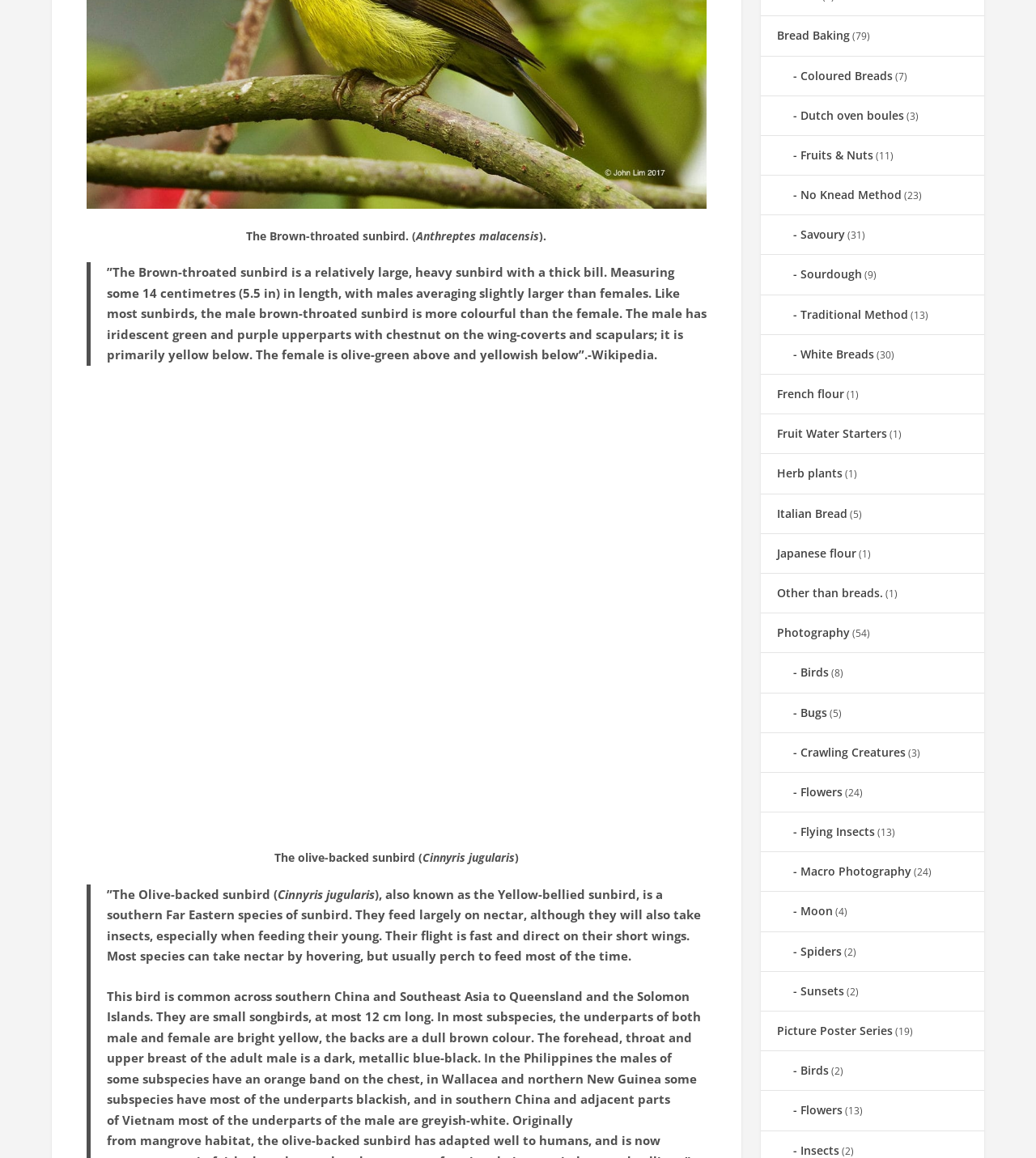Could you locate the bounding box coordinates for the section that should be clicked to accomplish this task: "Follow the link to 'Photography'".

[0.75, 0.517, 0.82, 0.531]